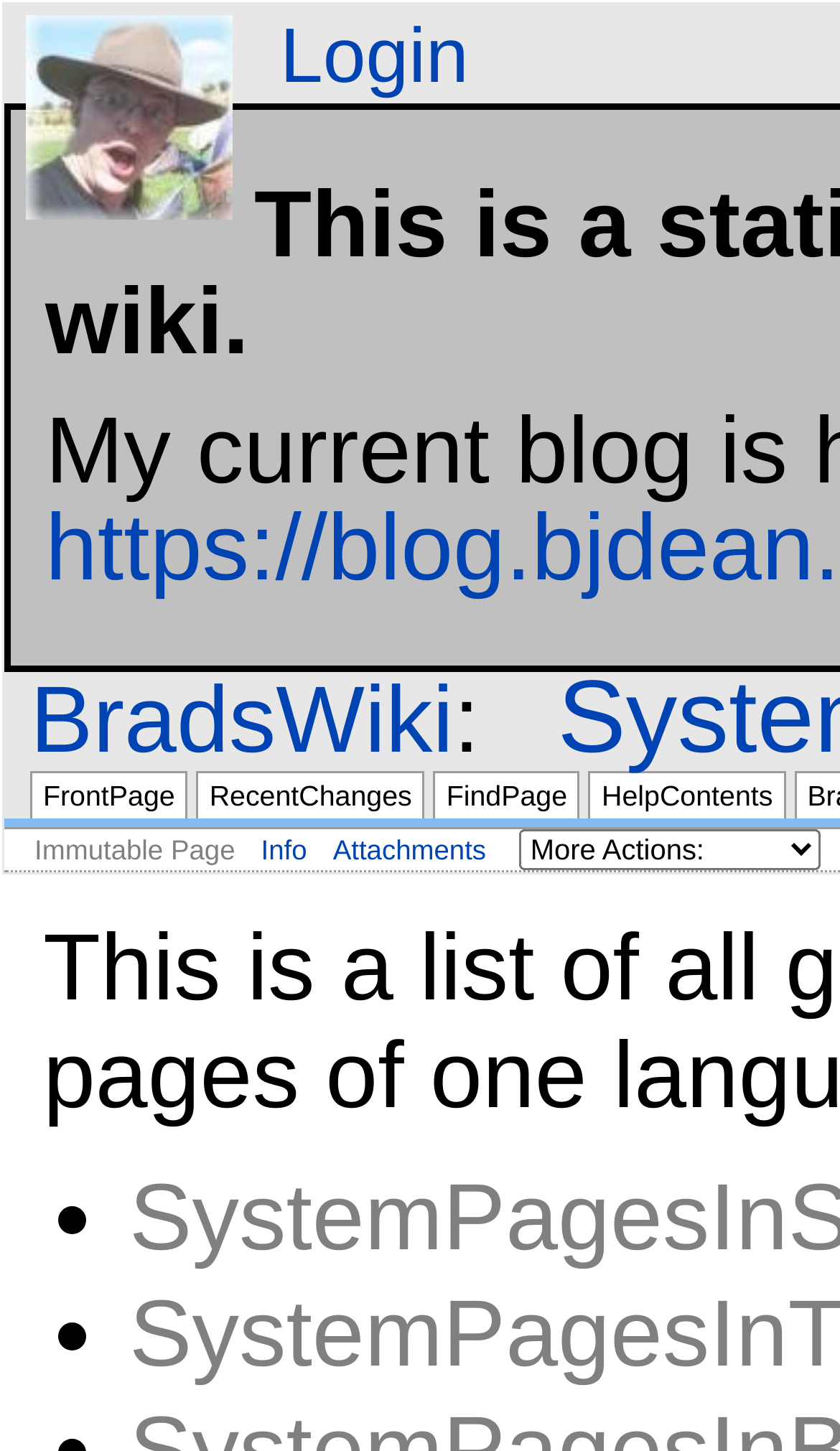Using the details in the image, give a detailed response to the question below:
What is the purpose of the 'Immutable Page' text?

The 'Immutable Page' text is a static text element, and its position suggests that it is a status indicator for the current page. It is likely indicating that the page is immutable, meaning it cannot be edited or changed.